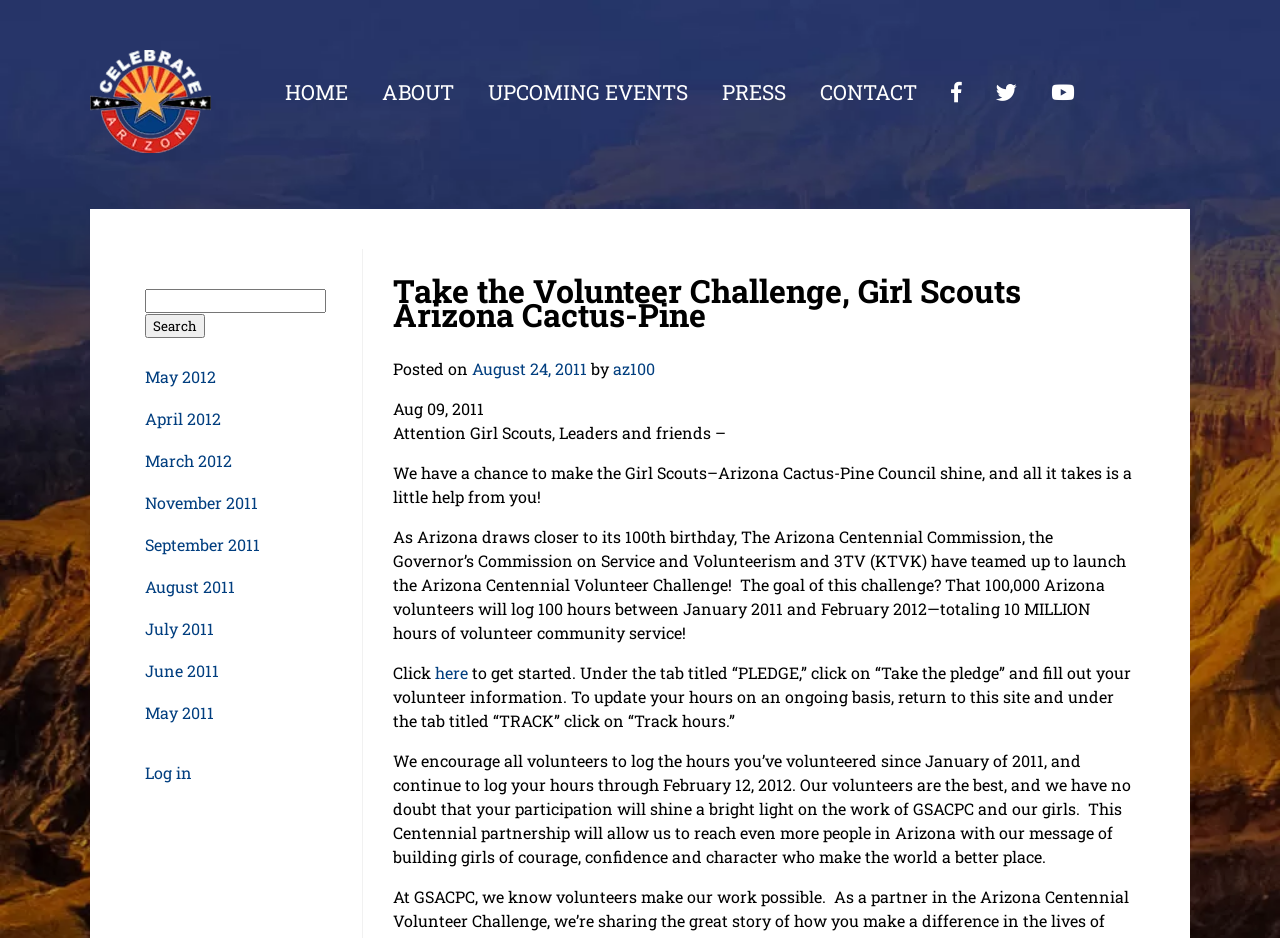What is the purpose of the Arizona Centennial Volunteer Challenge?
Please answer the question as detailed as possible based on the image.

The purpose of the challenge is mentioned in the paragraph that explains the benefits of participating in the challenge, which states that the challenge will allow GSACPC to reach even more people in Arizona with their message of building girls of courage, confidence, and character who make the world a better place.